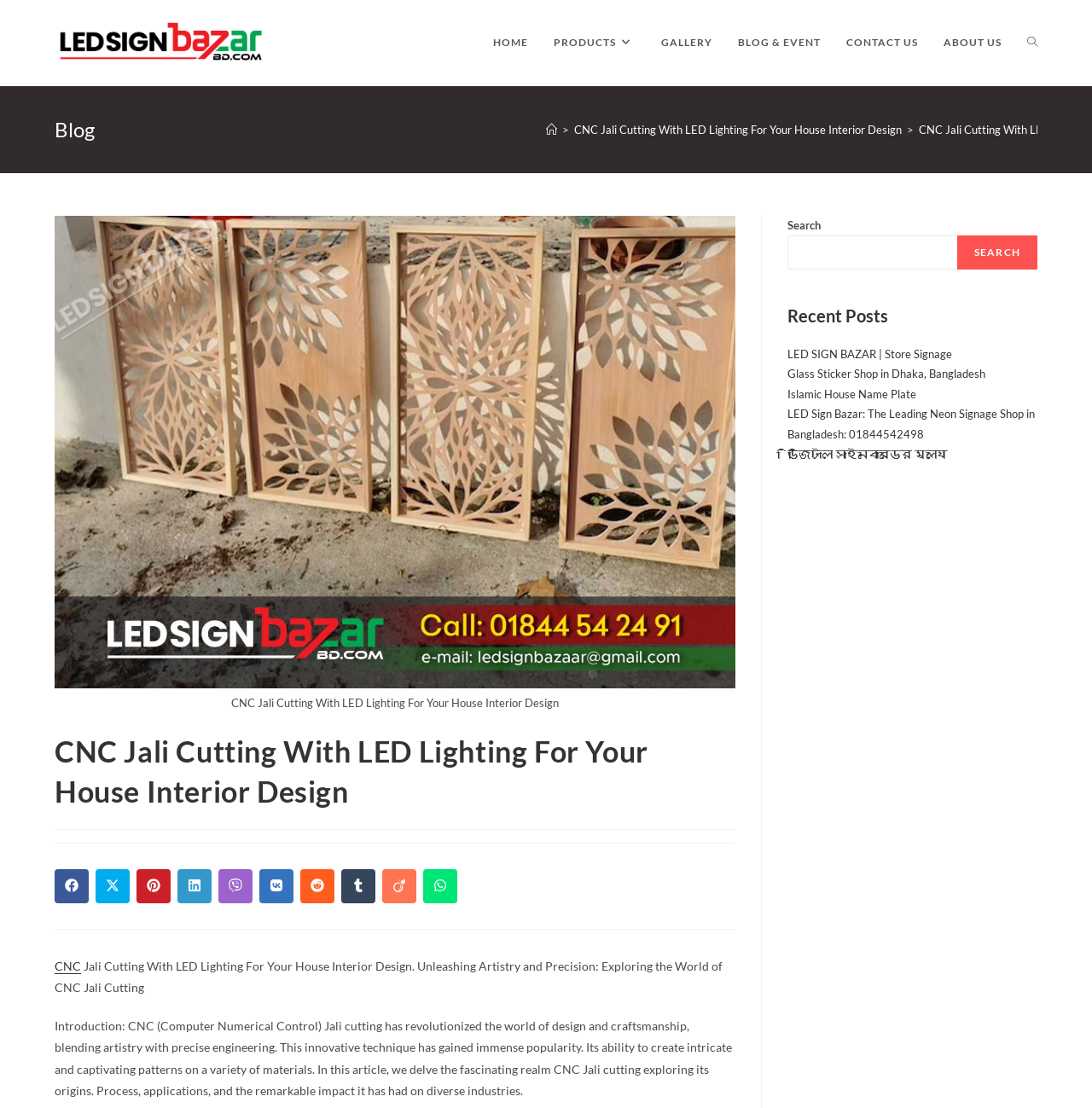How many recent posts are listed?
From the image, respond with a single word or phrase.

5